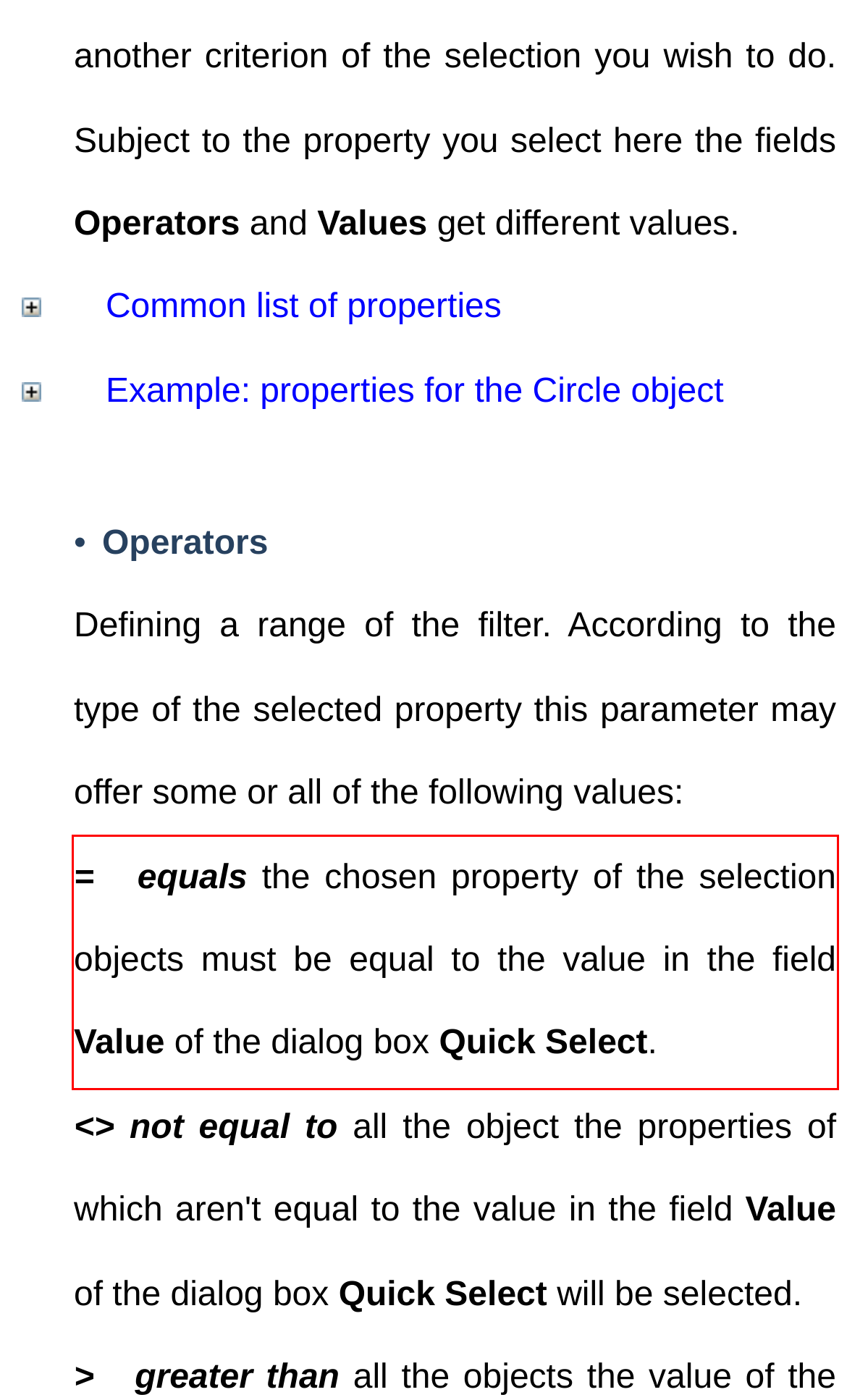You have a screenshot of a webpage with a red bounding box. Identify and extract the text content located inside the red bounding box.

= equals the chosen property of the selection objects must be equal to the value in the field Value of the dialog box Quick Select.